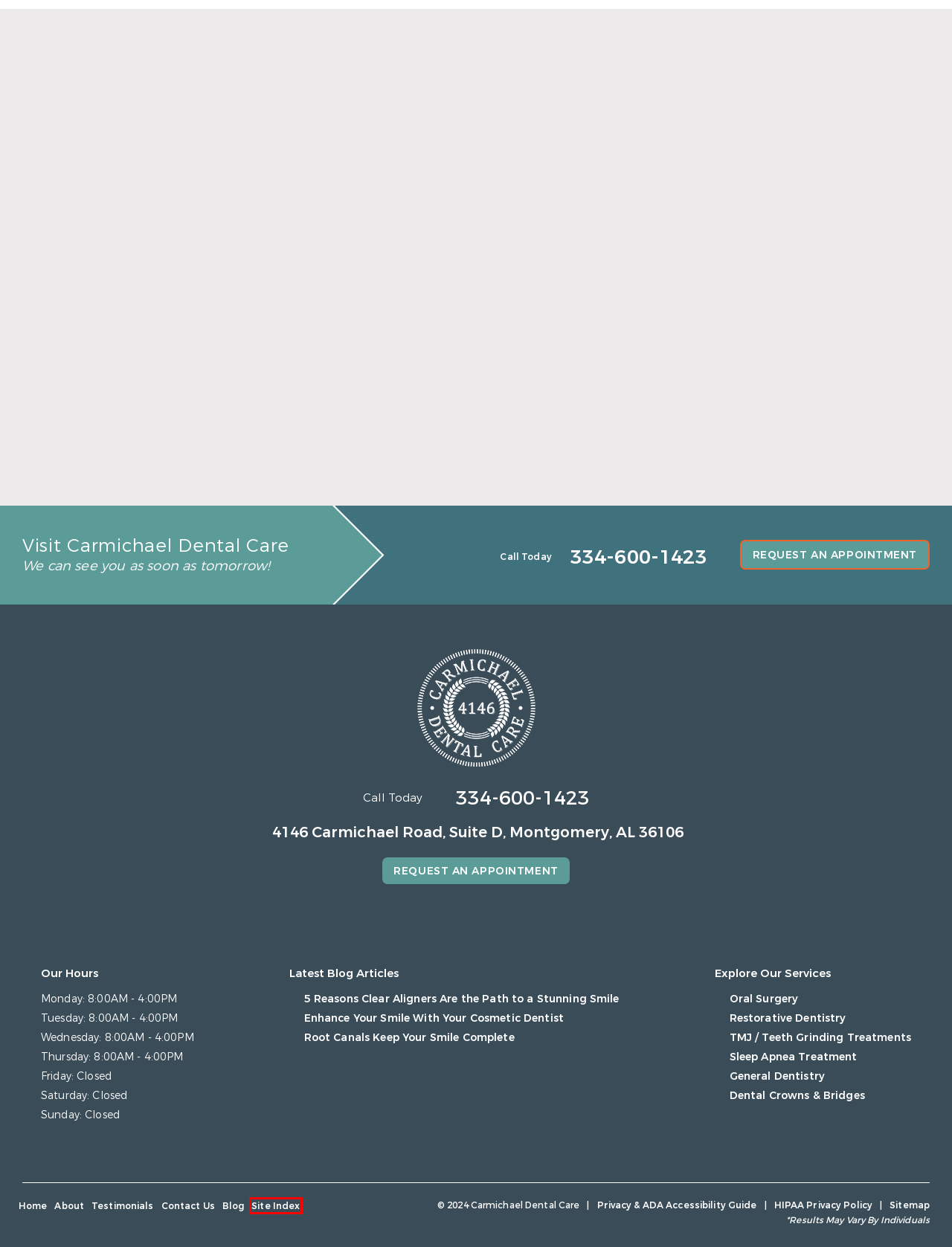Given a webpage screenshot with a red bounding box around a UI element, choose the webpage description that best matches the new webpage after clicking the element within the bounding box. Here are the candidates:
A. Sleep Apnea Treatment Montgomery, AL | Carmichael Dental Care
B. Site Index - Dr. Chet Swartzentruber
C. Privacy Policy and Terms of Service - Dr. Chet Swartzentruber
D. Restorative Dentist Montgomery, AL | Carmichael Dental Care
E. TMJ Treatment Montgomery, AL | Carmichael Dental Care
F. Oral Surgery Montgomery, AL | Carmichael Dental Care
G. Sitemap - Dr. Chet Swartzentruber
H. Enhance Your Smile With Your Cosmetic Dentist | Montgomery, AL

B